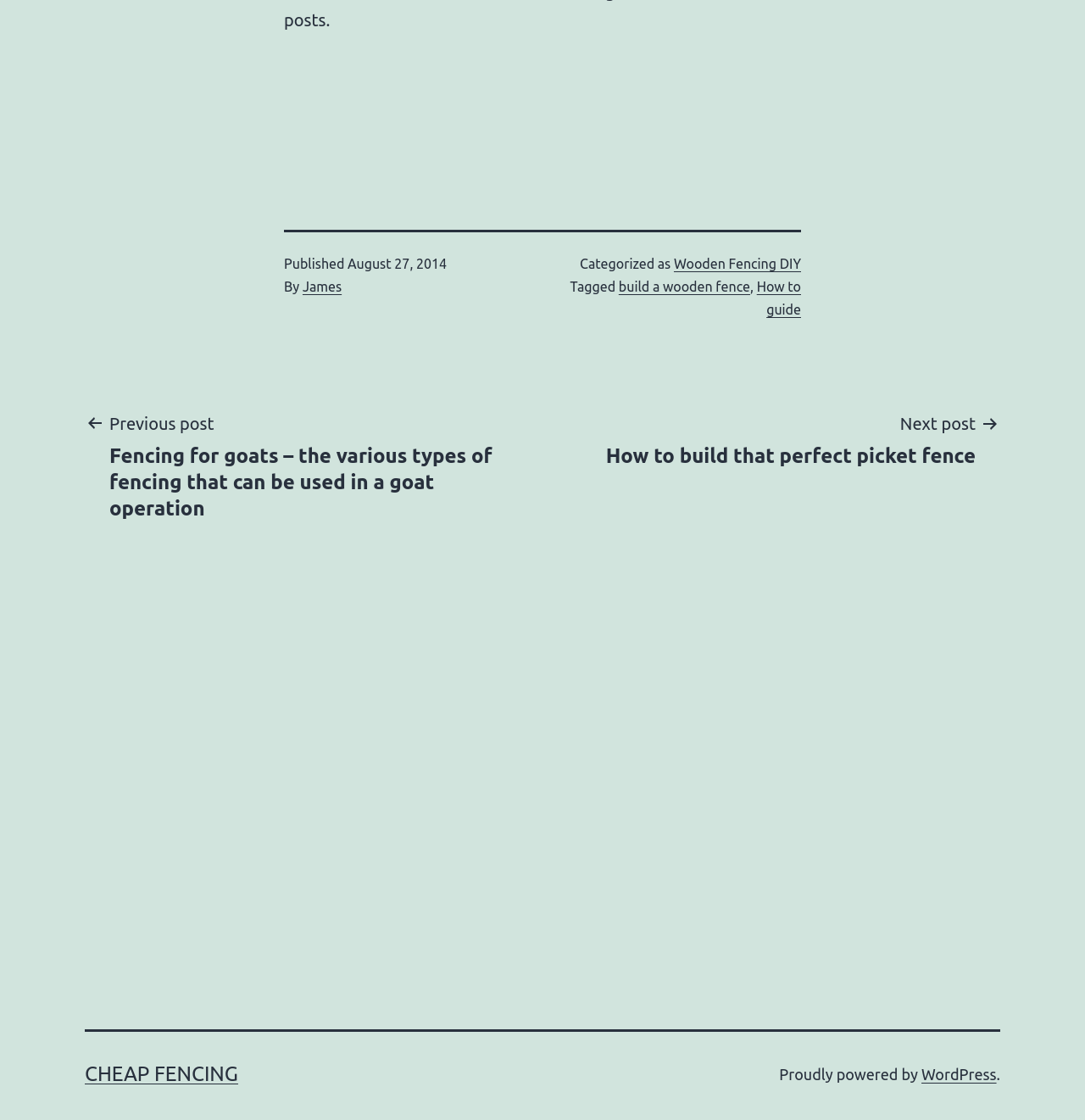Specify the bounding box coordinates of the element's area that should be clicked to execute the given instruction: "Read about Wooden Fencing DIY". The coordinates should be four float numbers between 0 and 1, i.e., [left, top, right, bottom].

[0.621, 0.229, 0.738, 0.242]